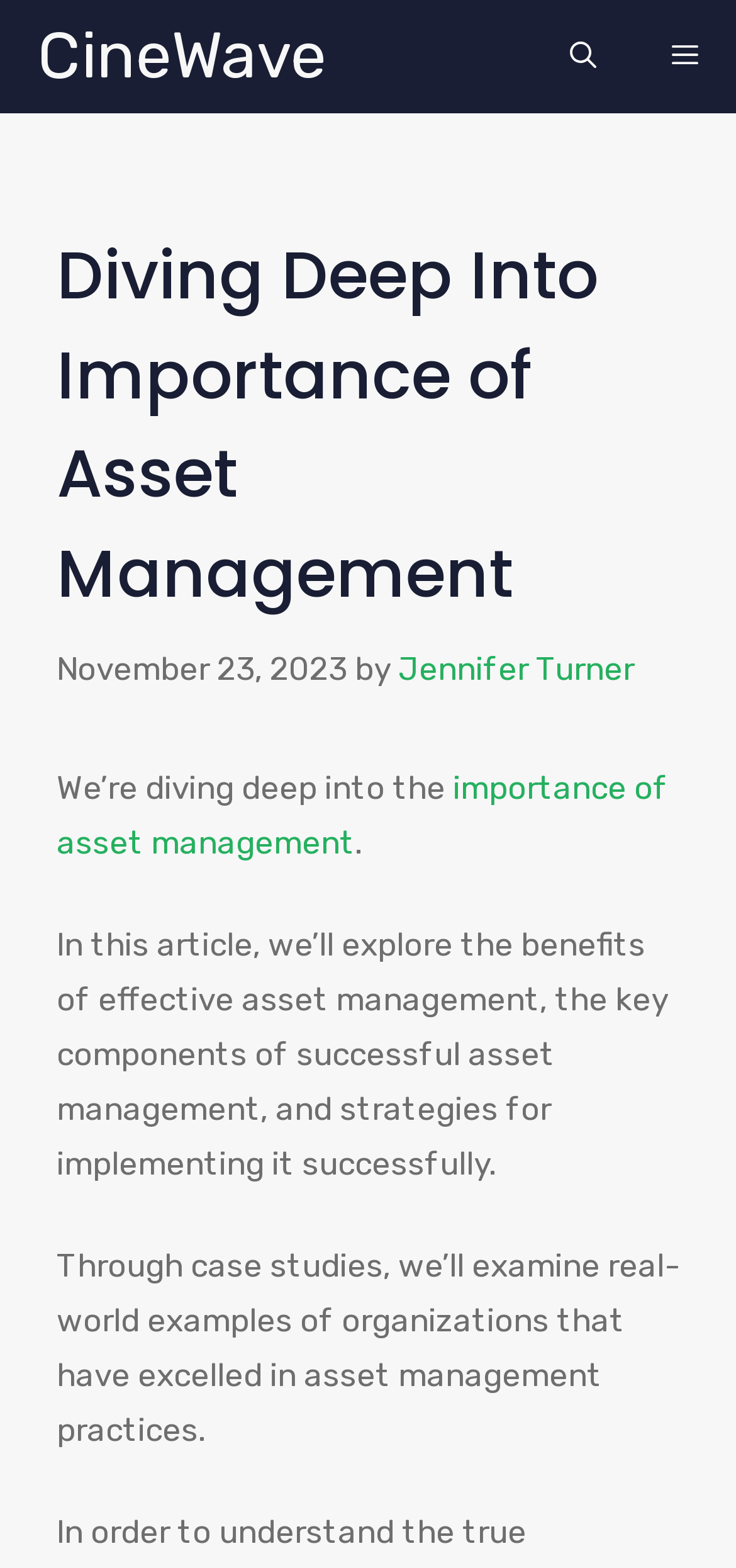Find the bounding box of the UI element described as follows: "aria-label="Open search"".

[0.723, 0.0, 0.862, 0.072]